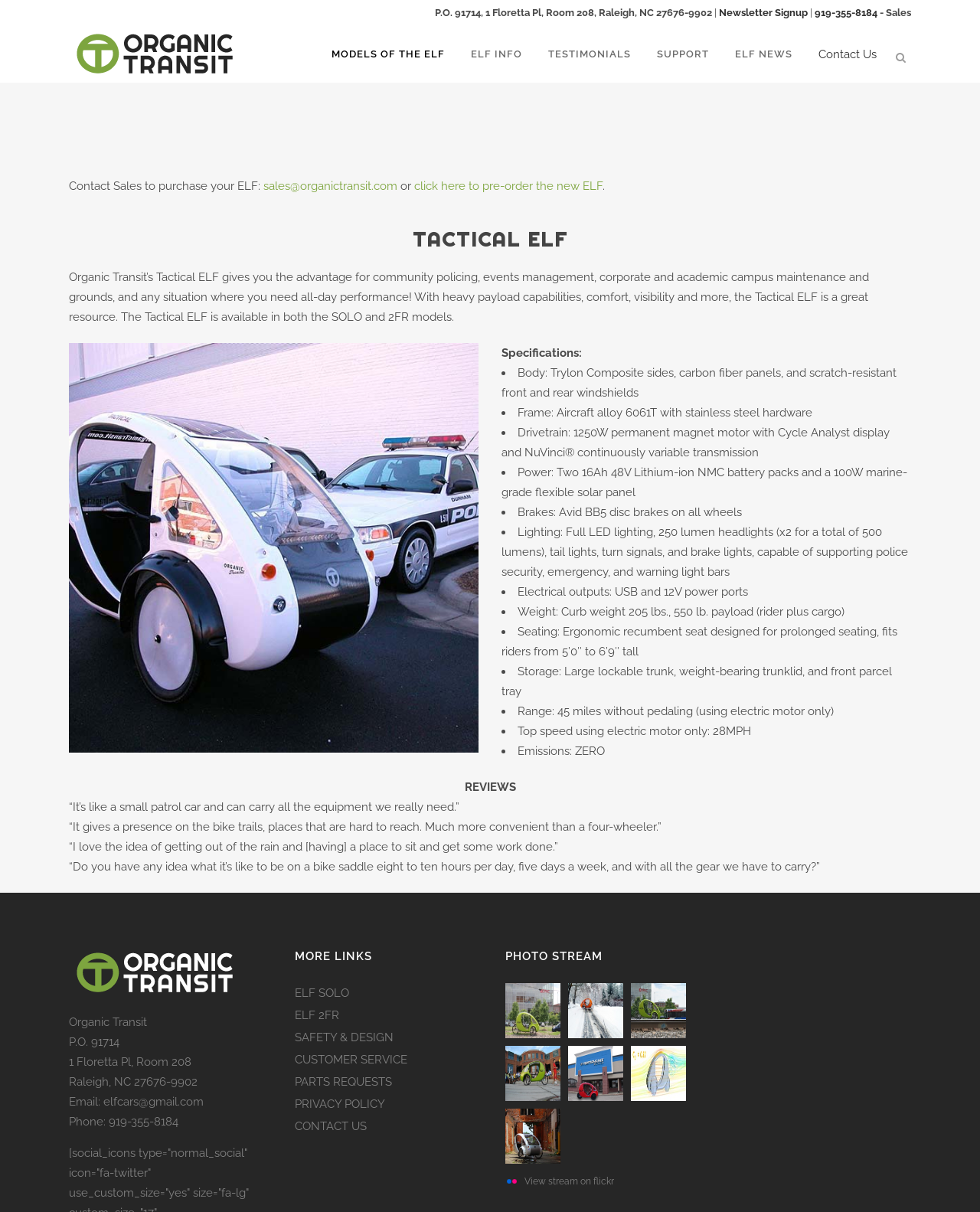What is the top speed of the Tactical ELF?
Please provide a detailed and thorough answer to the question.

The top speed of the Tactical ELF is mentioned in the specifications list as 'Top speed using electric motor only: 28MPH'.